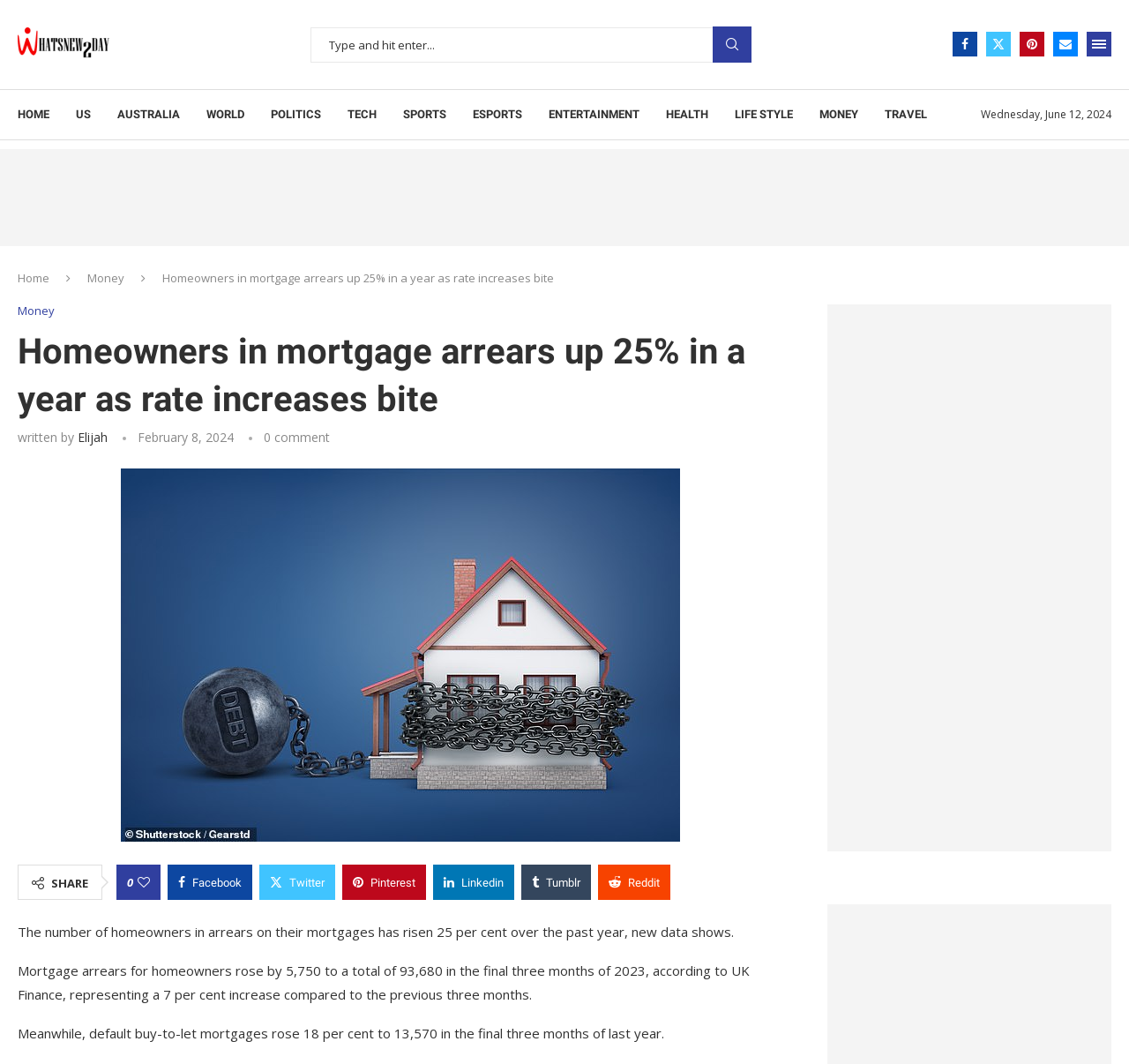Given the element description Linkedin, predict the bounding box coordinates for the UI element in the webpage screenshot. The format should be (top-left x, top-left y, bottom-right x, bottom-right y), and the values should be between 0 and 1.

[0.384, 0.812, 0.455, 0.845]